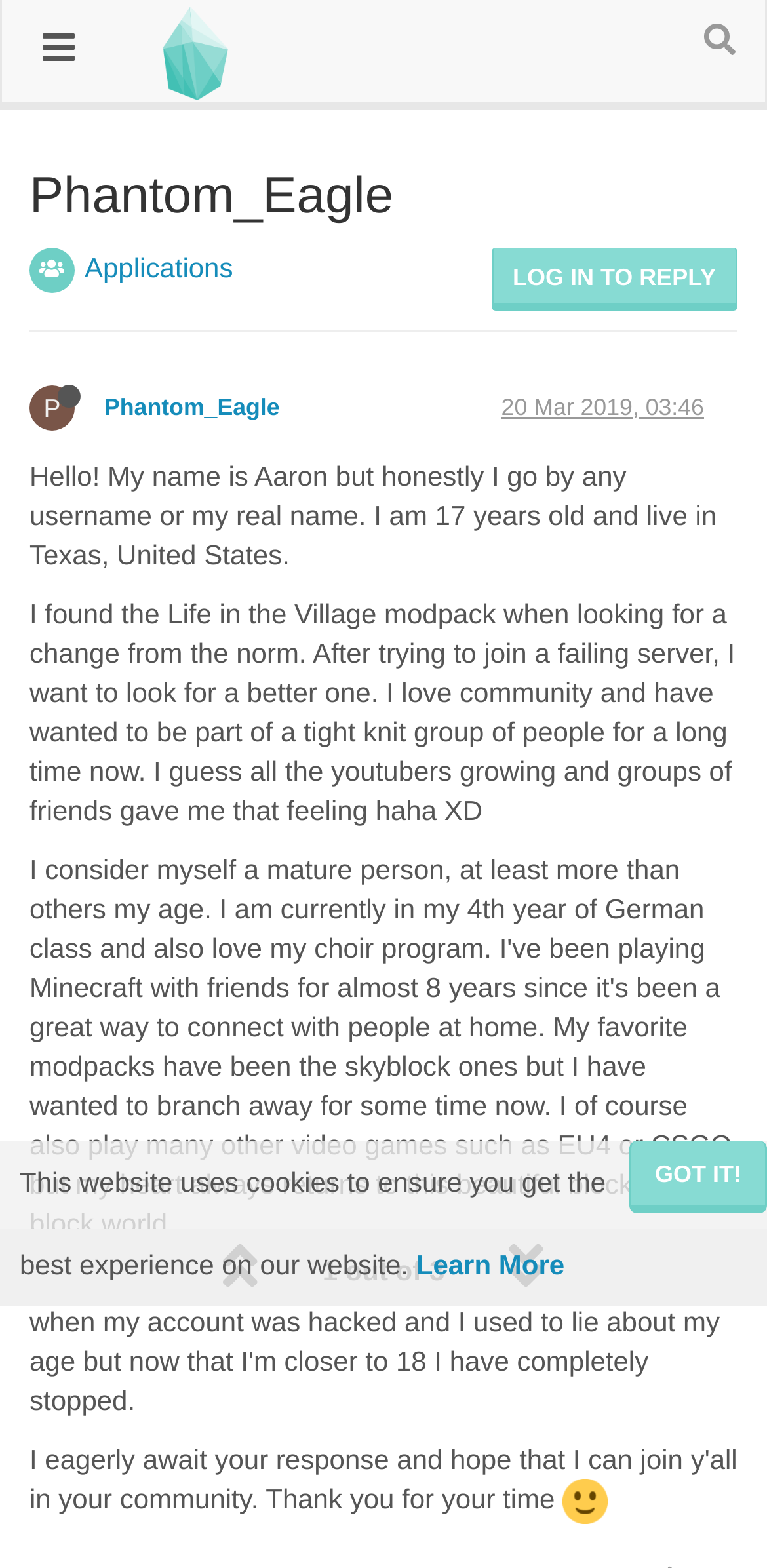What is the date of the post?
Identify the answer in the screenshot and reply with a single word or phrase.

20 Mar 2019, 03:46